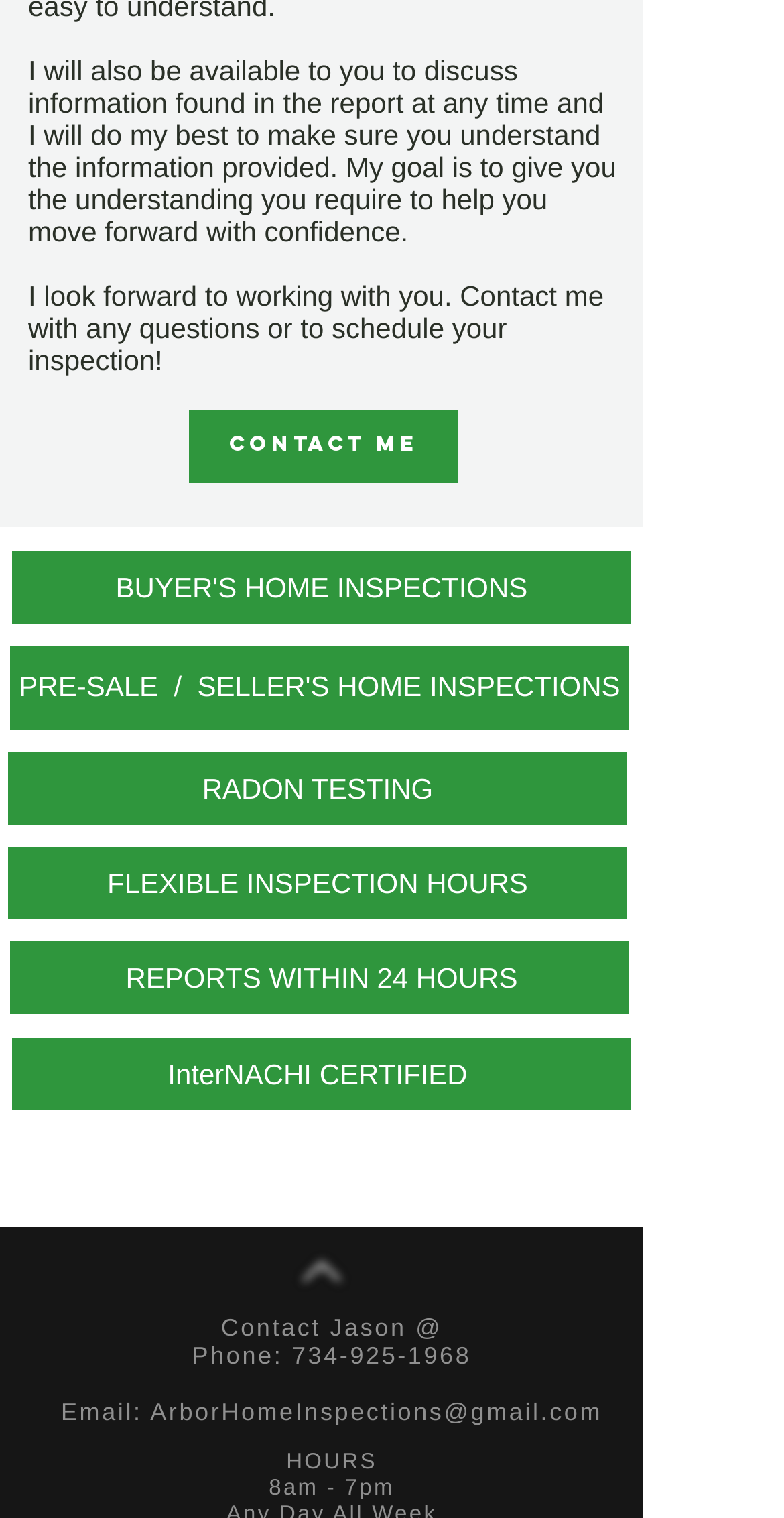What is the inspector's goal?
Using the picture, provide a one-word or short phrase answer.

To give understanding